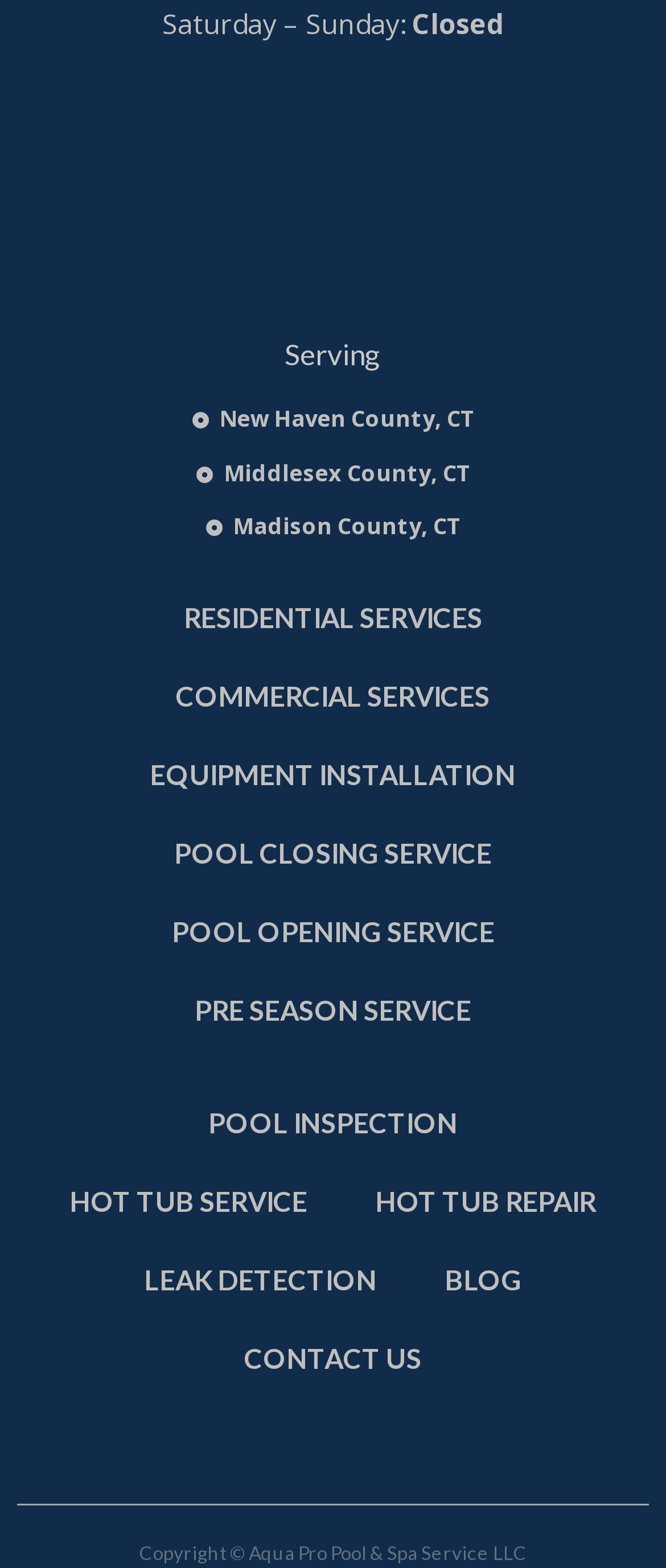Please indicate the bounding box coordinates for the clickable area to complete the following task: "Learn about hot tub service". The coordinates should be specified as four float numbers between 0 and 1, i.e., [left, top, right, bottom].

[0.054, 0.741, 0.513, 0.791]